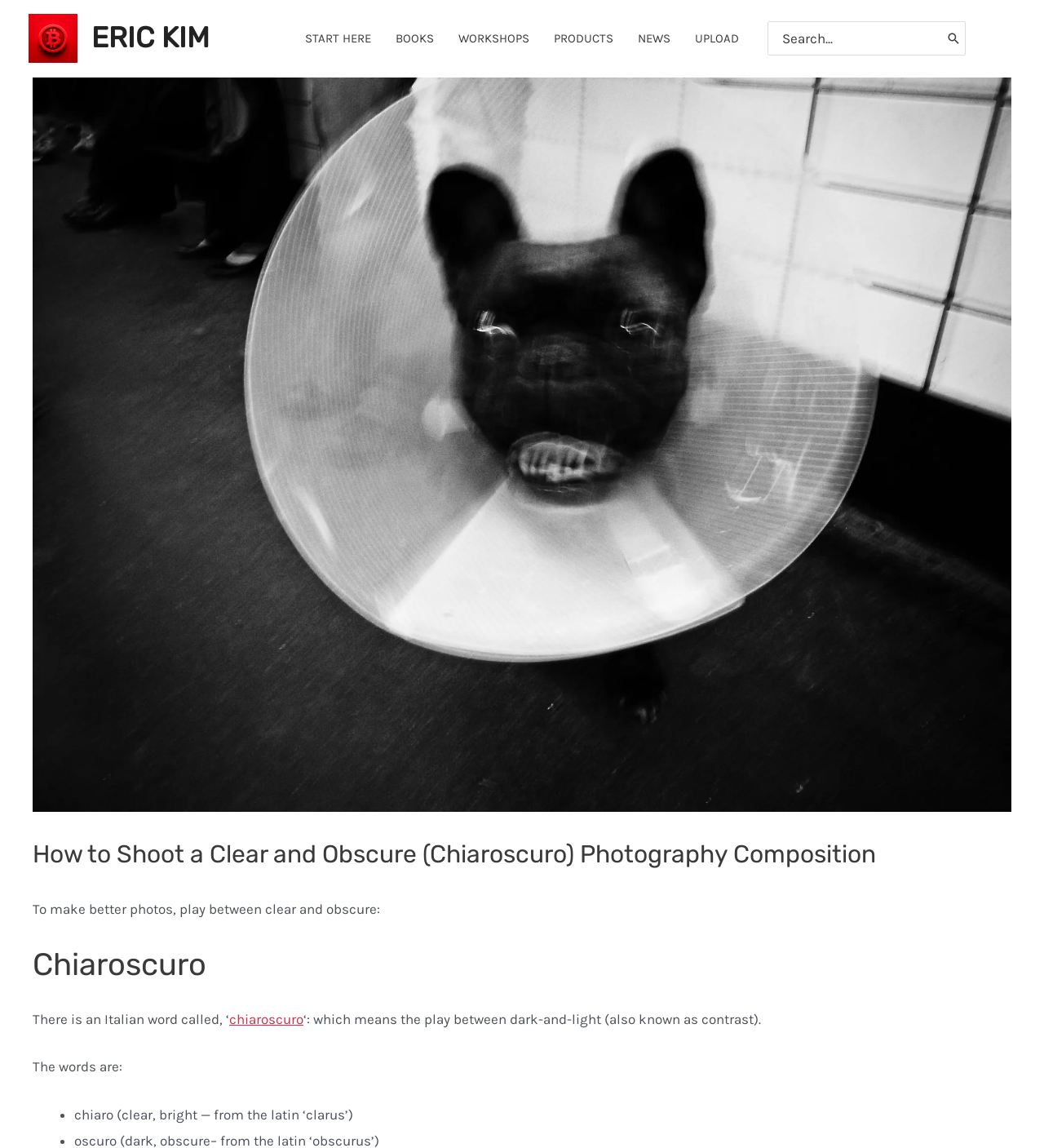Can you determine the bounding box coordinates of the area that needs to be clicked to fulfill the following instruction: "Click on the 'UPLOAD' button"?

[0.654, 0.009, 0.72, 0.058]